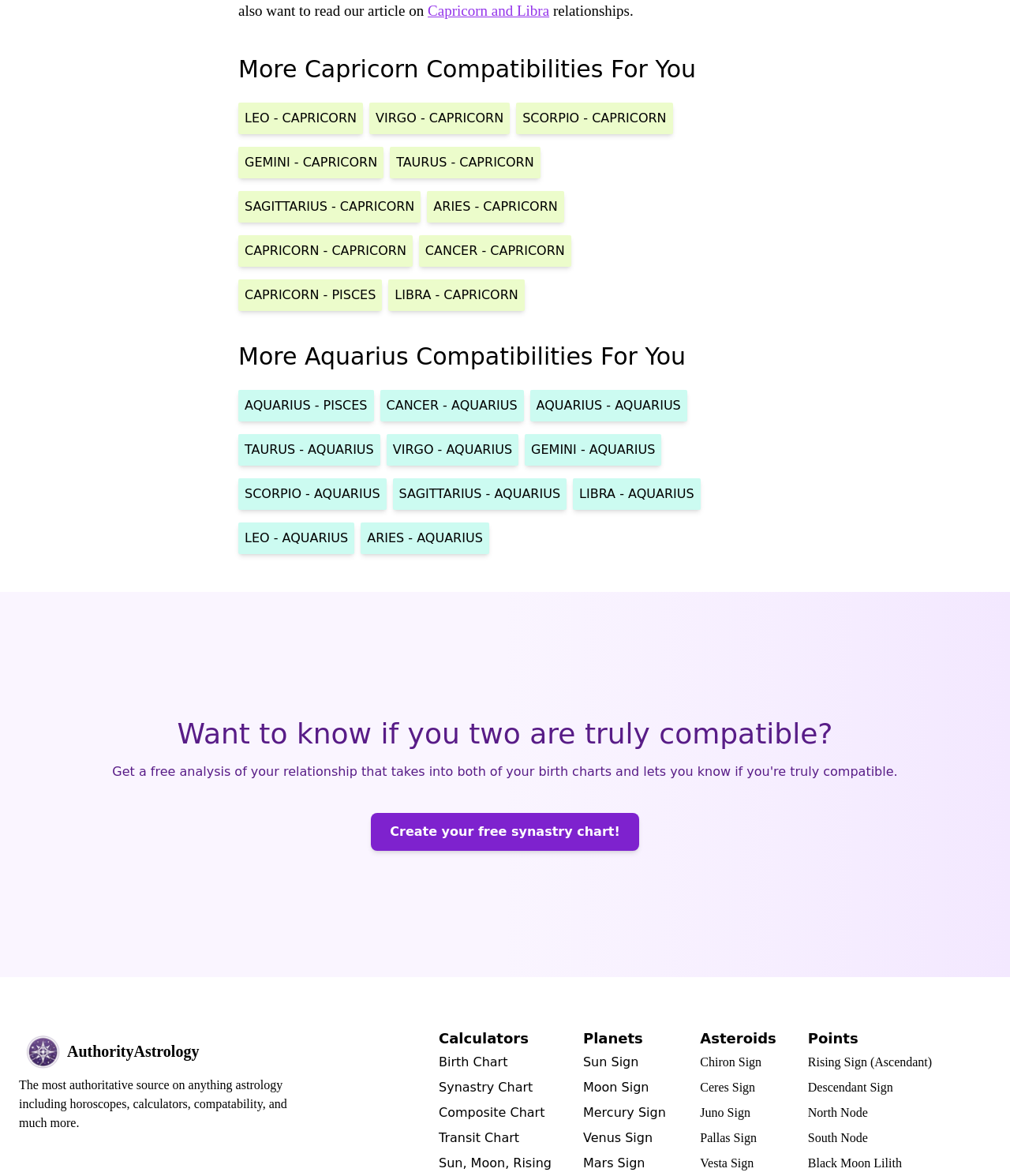Find the bounding box coordinates for the HTML element specified by: "Black Moon Lilith".

[0.8, 0.981, 0.893, 0.997]